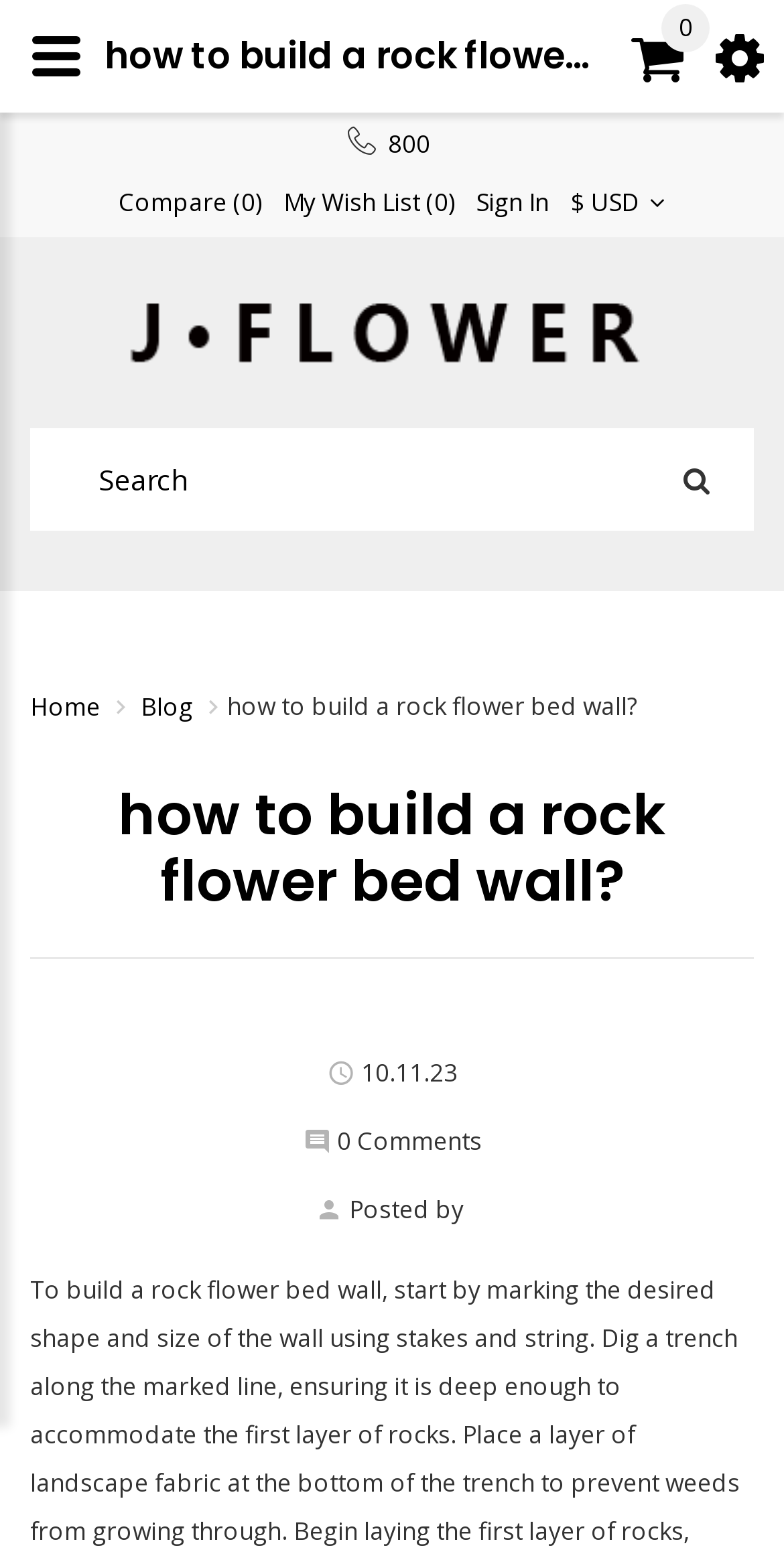Given the element description: "alt="Jewishbyte" title="Jewishbyte"", predict the bounding box coordinates of the UI element it refers to, using four float numbers between 0 and 1, i.e., [left, top, right, bottom].

[0.158, 0.193, 0.842, 0.236]